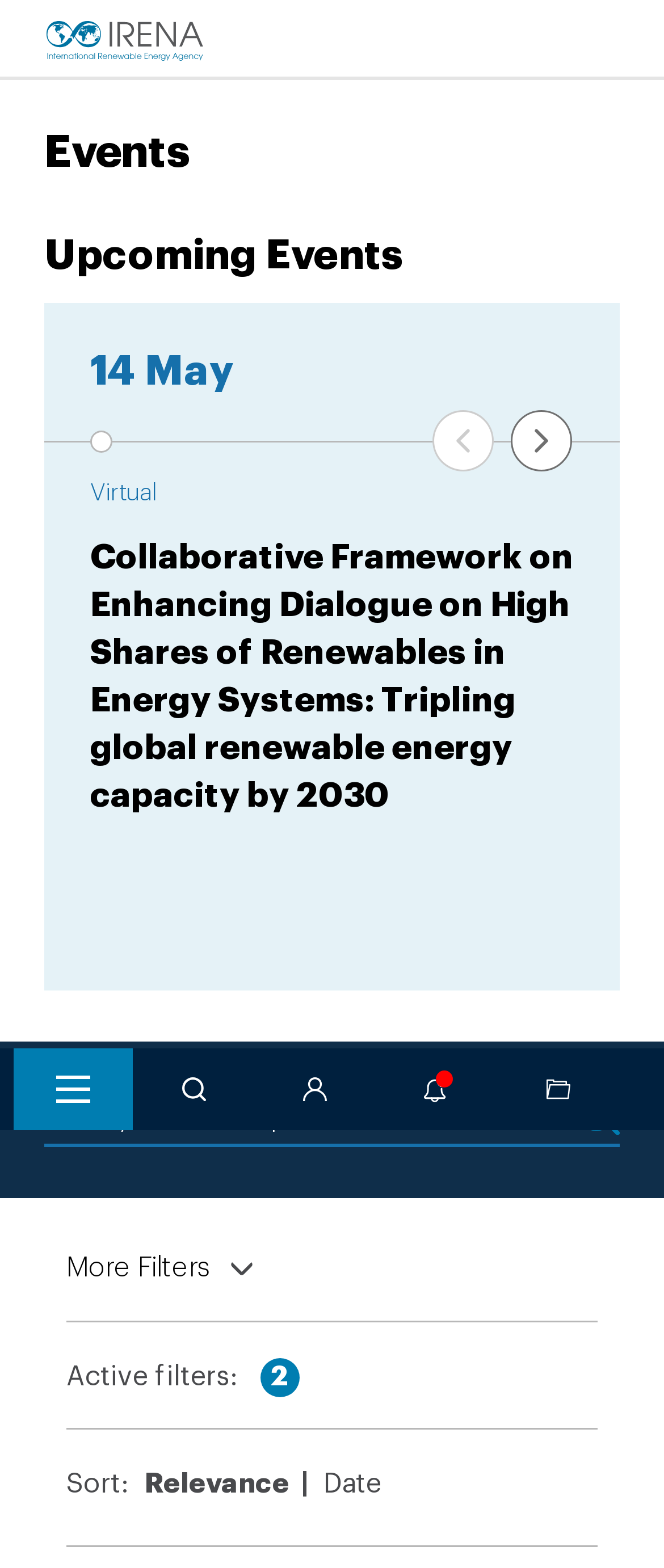Find the bounding box of the UI element described as: "Contact & Press". The bounding box coordinates should be given as four float values between 0 and 1, i.e., [left, top, right, bottom].

None